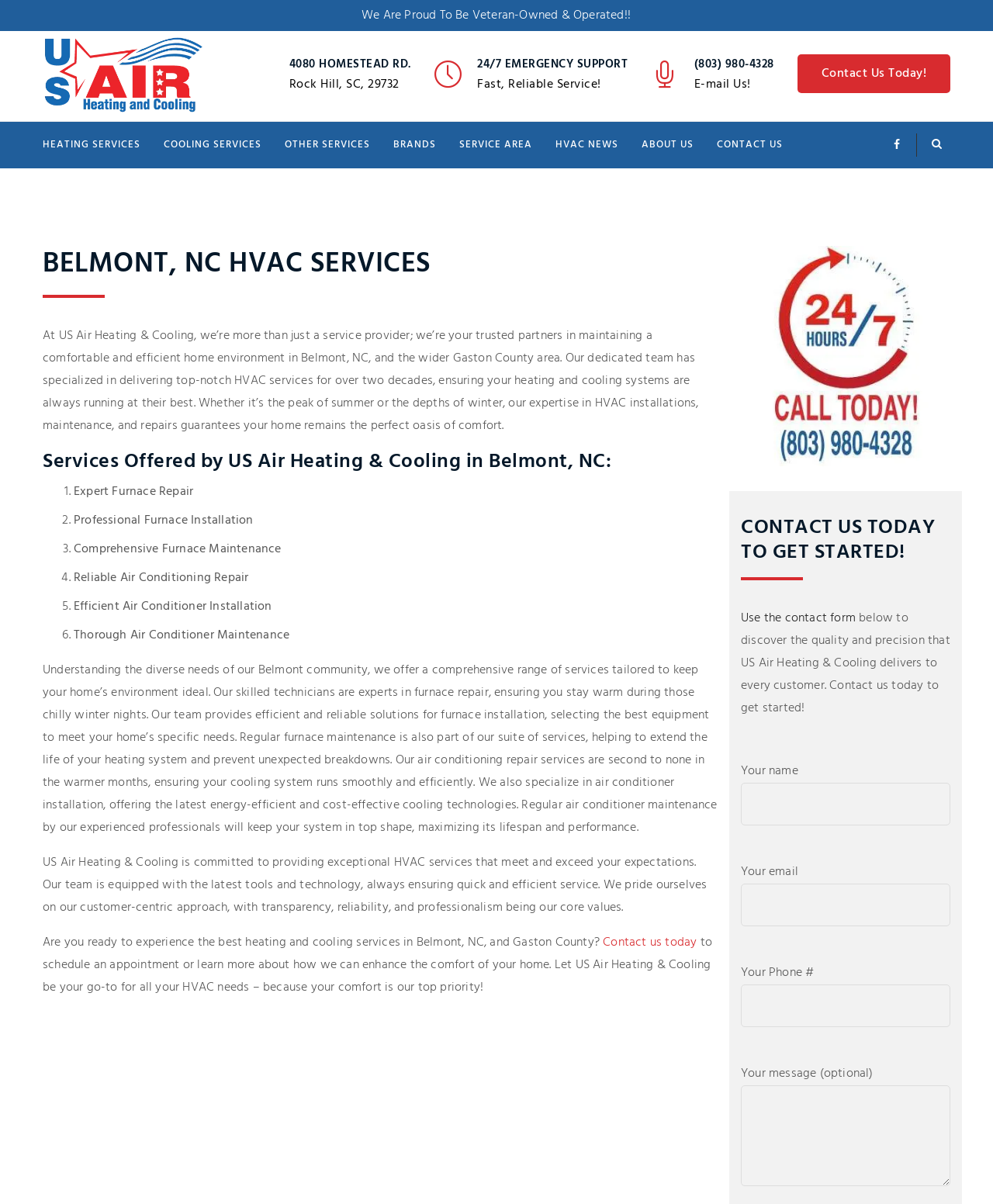Construct a comprehensive description capturing every detail on the webpage.

This webpage is about HVAC services in Belmont, NC, provided by US Air Heating & Cooling. At the top, there is a proud declaration of being a veteran-owned and operated business. Below that, the company's logo and name are displayed, along with their address and phone number. 

To the right of the logo, there is a section highlighting the company's 24/7 emergency support and fast, reliable service. Below that, there are links to contact the company, including a phone number and an email address.

The main content of the webpage is divided into sections. The first section introduces the company and its services, stating that they provide top-notch HVAC services in Belmont, NC, and the surrounding Gaston County area. This section also lists the services offered, including furnace repair, installation, and maintenance, as well as air conditioning repair, installation, and maintenance.

The next section explains the company's approach to providing exceptional HVAC services, emphasizing their customer-centric approach, transparency, reliability, and professionalism. 

Following that, there is a call-to-action section, encouraging visitors to contact the company to schedule an appointment or learn more about their services. This section also includes a link to contact the company.

On the right side of the webpage, there is a section with a heading "CONTACT US TODAY TO GET STARTED!" and a call-to-action button to contact the company. Below that, there is a contact form where visitors can fill in their name, email, phone number, and message to get in touch with the company.

Throughout the webpage, there are several links to different sections, including heating services, cooling services, other services, brands, service areas, HVAC news, and about the company. There are also social media links at the bottom right corner of the webpage.